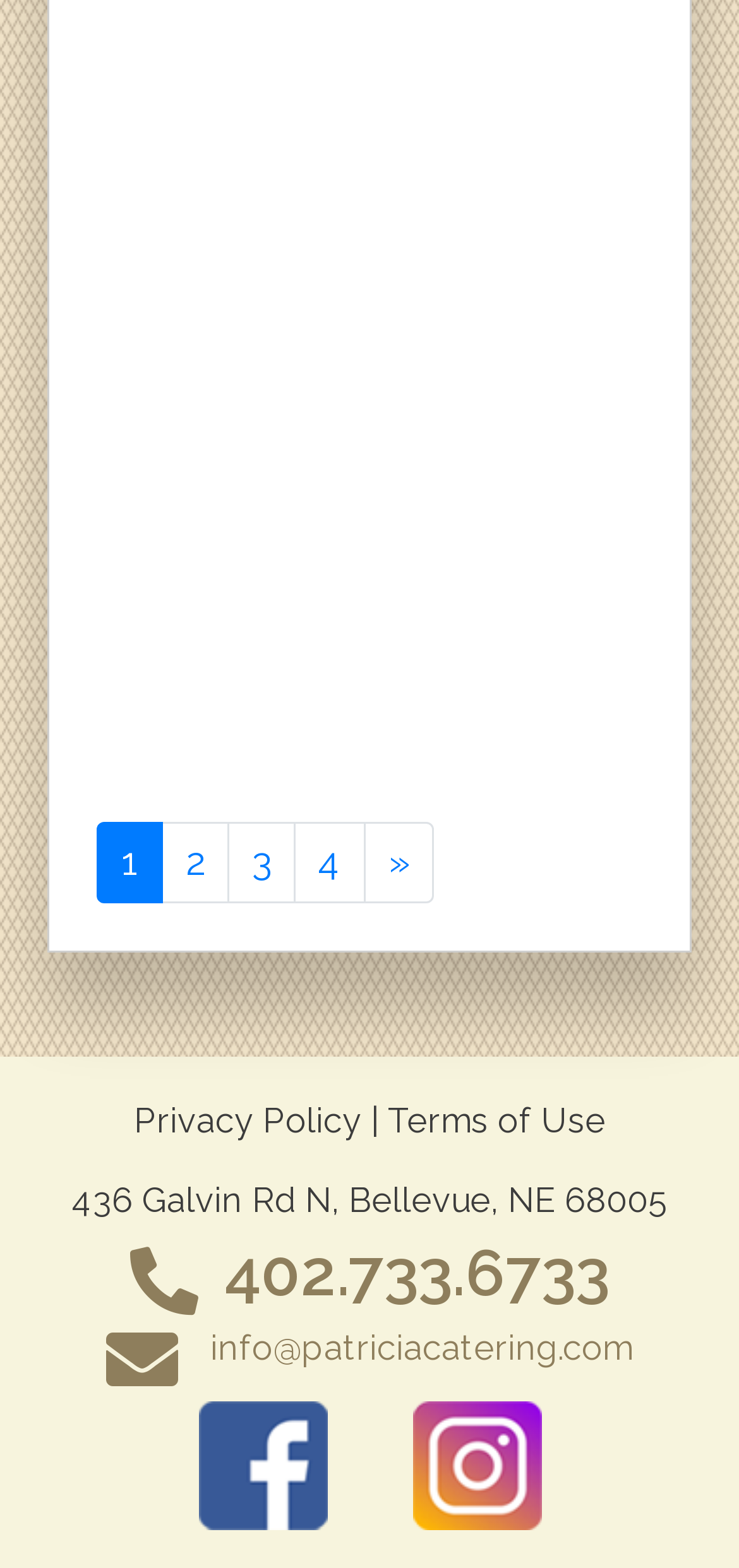What are the two policies mentioned at the bottom of the page?
Please provide an in-depth and detailed response to the question.

I found the policies by looking at the link elements with the text 'Privacy Policy' and 'Terms of Use' and their corresponding bounding box coordinates [0.181, 0.702, 0.488, 0.727] and [0.524, 0.702, 0.819, 0.727] respectively.